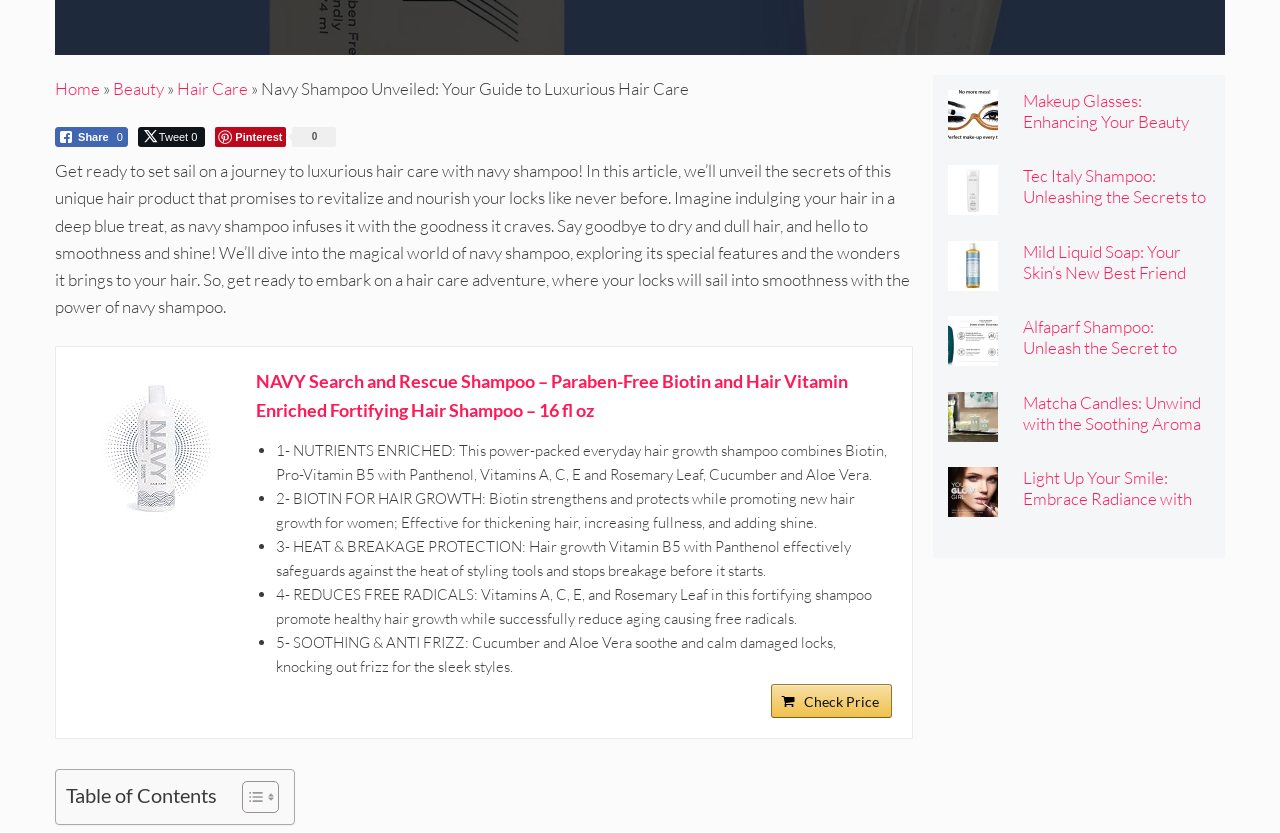Given the element description: "Tweet 0", predict the bounding box coordinates of this UI element. The coordinates must be four float numbers between 0 and 1, given as [left, top, right, bottom].

[0.108, 0.153, 0.16, 0.177]